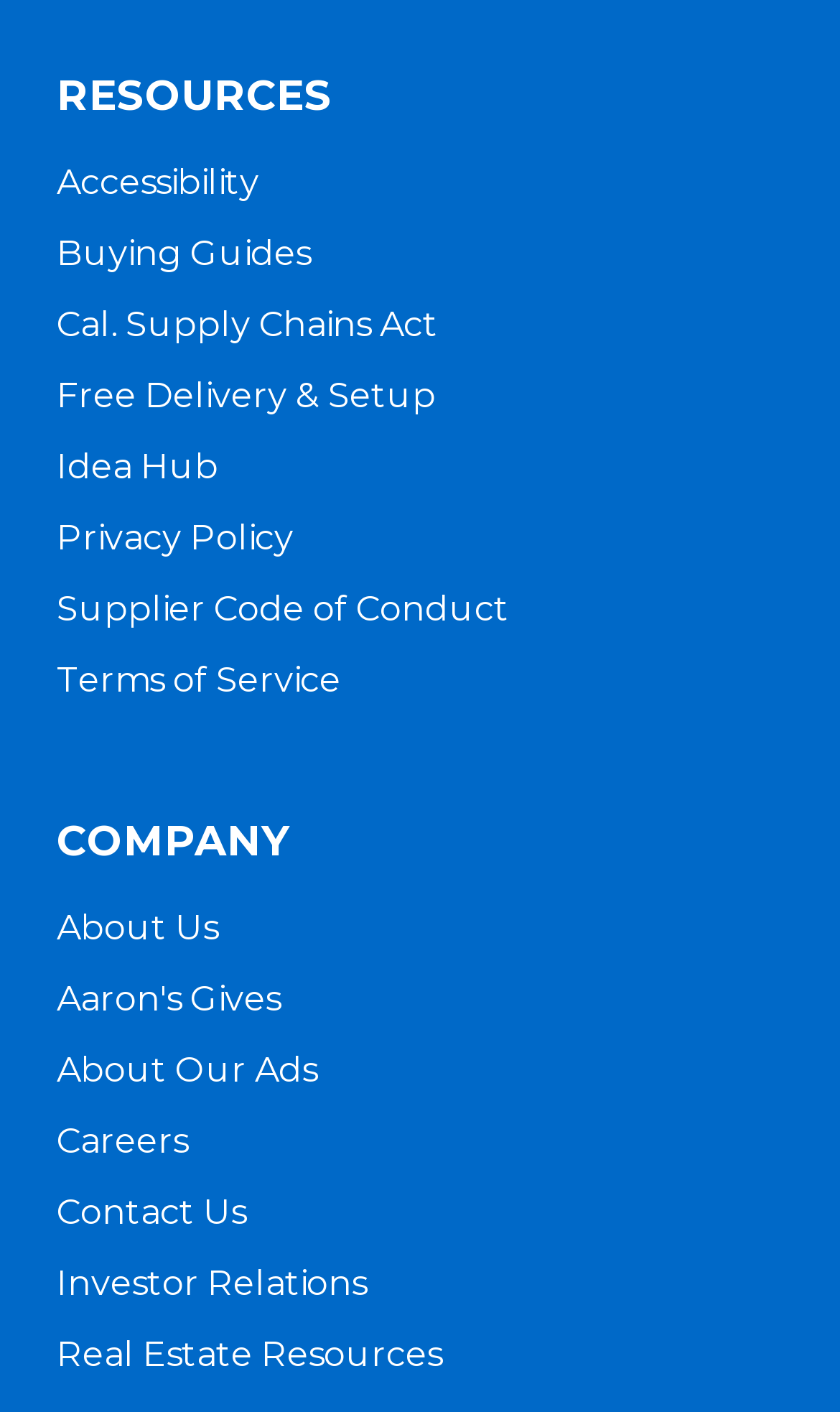Please determine the bounding box coordinates of the element's region to click in order to carry out the following instruction: "Learn about buying guides". The coordinates should be four float numbers between 0 and 1, i.e., [left, top, right, bottom].

[0.068, 0.164, 0.37, 0.196]